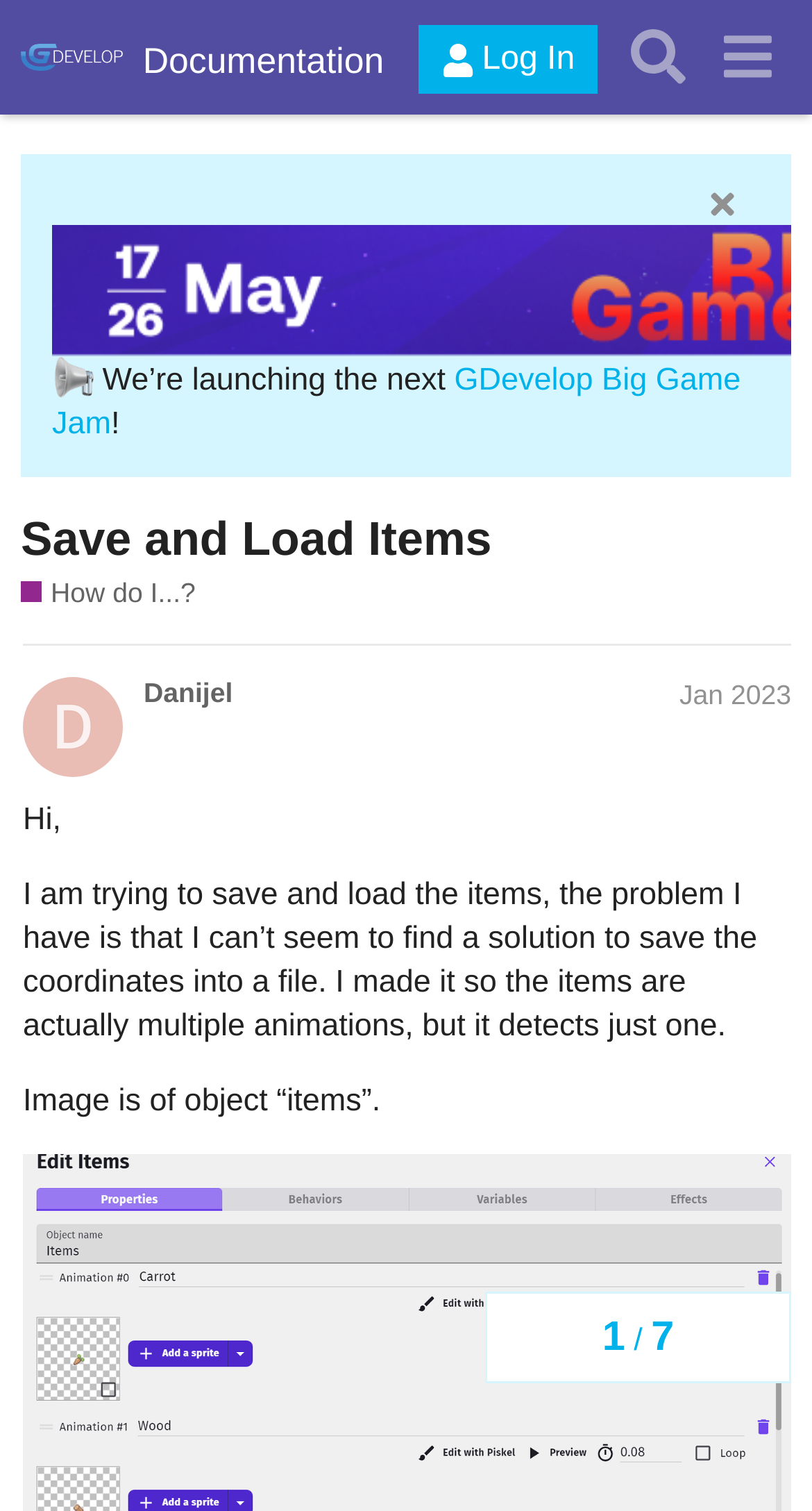Locate the bounding box coordinates of the element I should click to achieve the following instruction: "Search for something in the forum".

[0.755, 0.008, 0.865, 0.067]